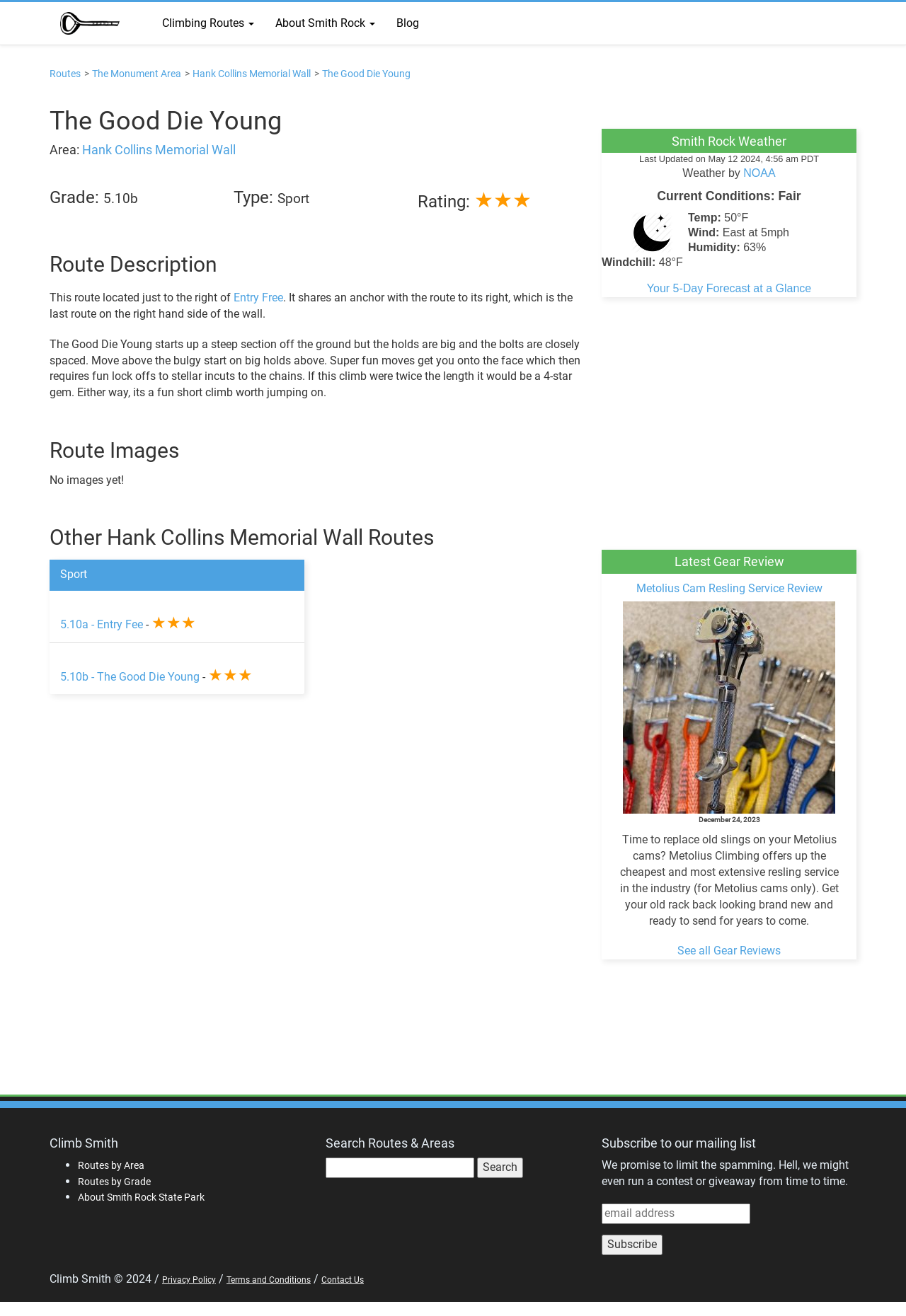Identify the bounding box coordinates of the section that should be clicked to achieve the task described: "Subscribe to the mailing list".

[0.664, 0.938, 0.731, 0.954]